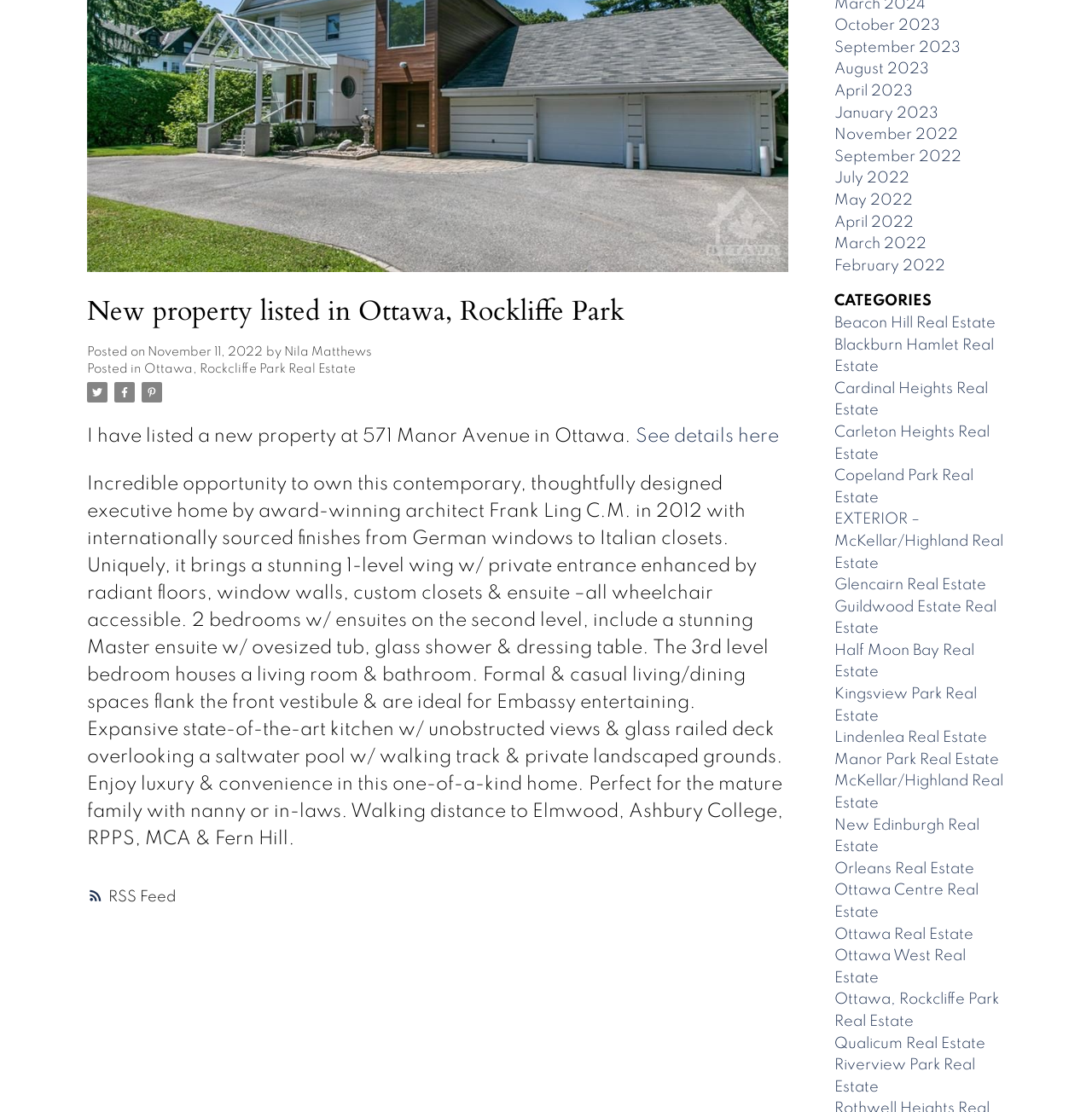Find the coordinates for the bounding box of the element with this description: "RSS".

[0.08, 0.798, 0.722, 0.818]